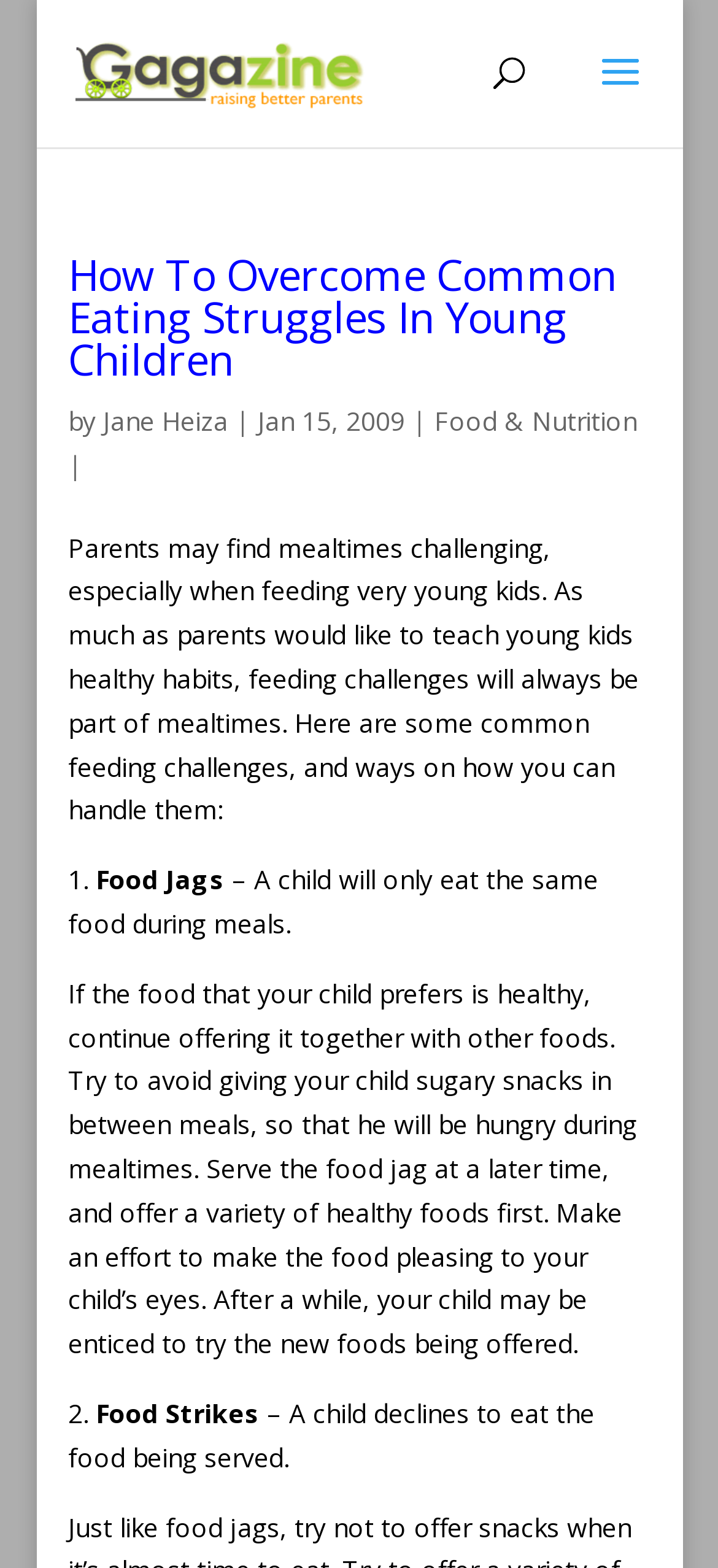Using the information in the image, give a detailed answer to the following question: Who wrote the article?

The author of the article can be found by looking at the section below the main heading, where it says 'by Jane Heiza'.